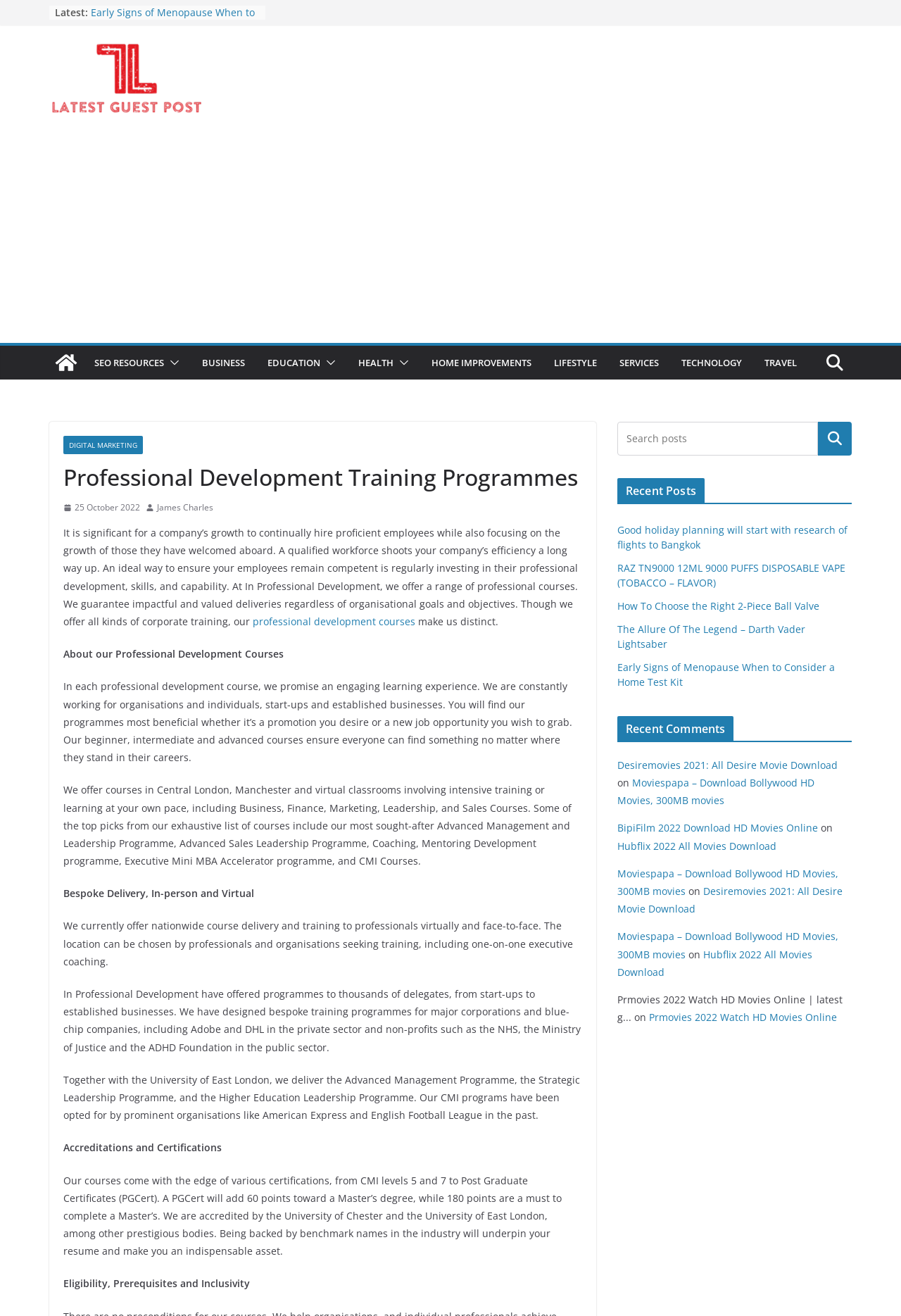Find the bounding box of the UI element described as follows: "SERVICES".

[0.688, 0.269, 0.731, 0.282]